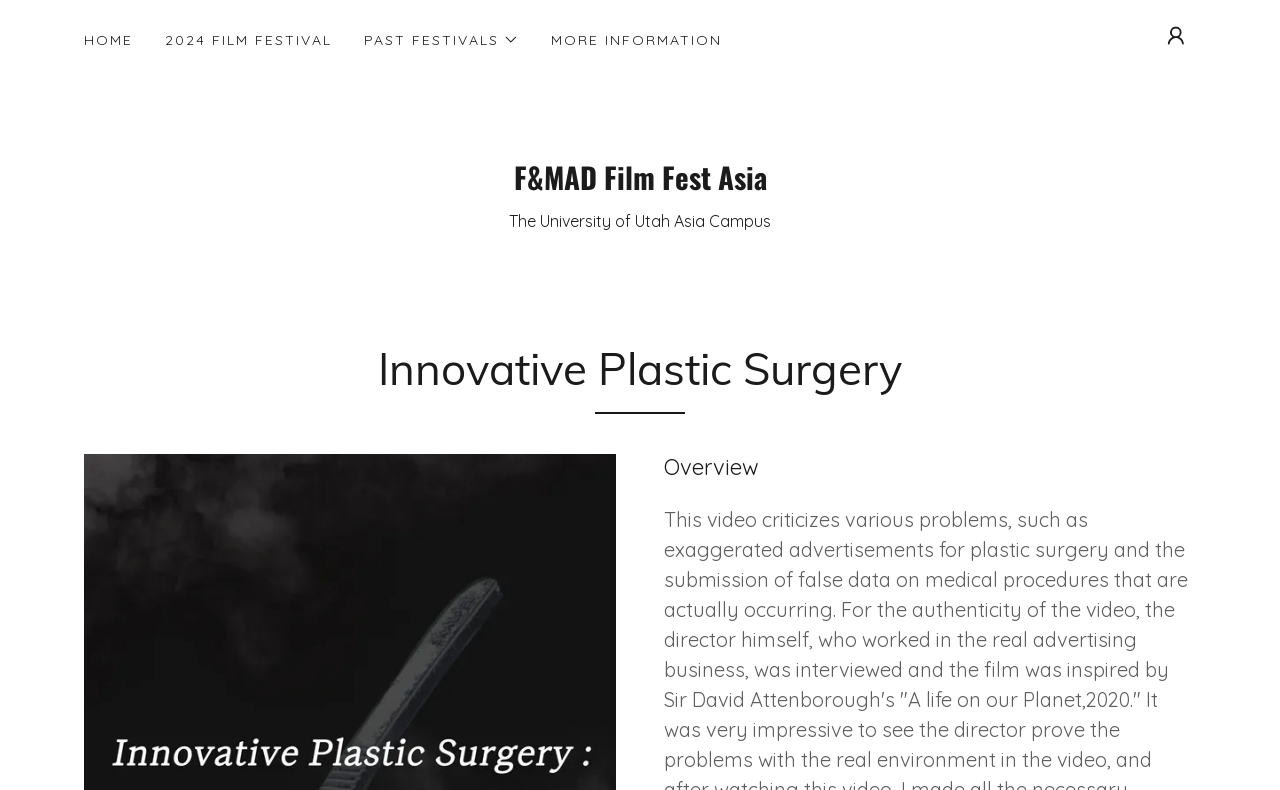Extract the main headline from the webpage and generate its text.

The University of Utah Asia Campus